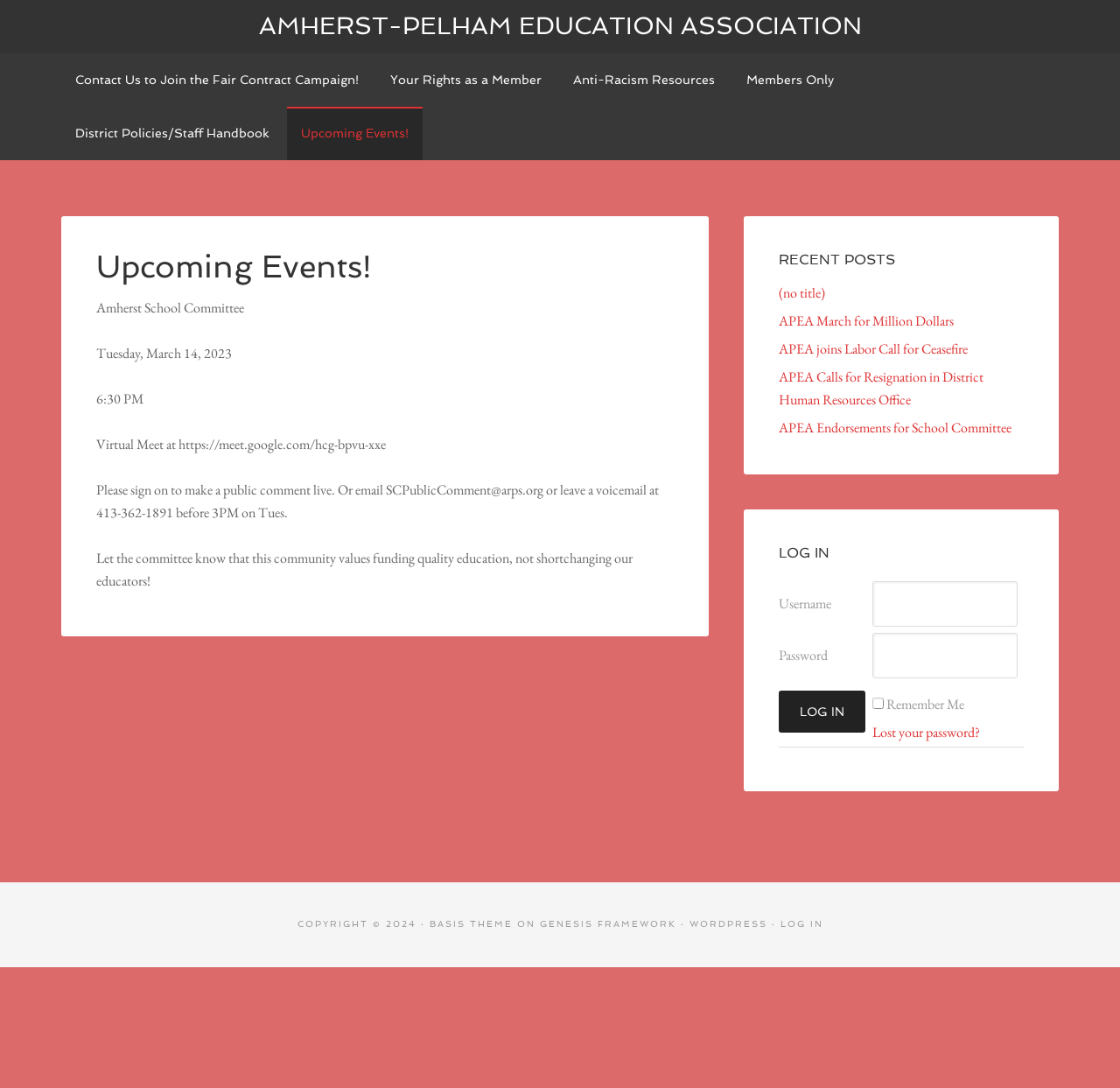Please give a succinct answer to the question in one word or phrase:
What is the name of the theme used by the website?

BASIS THEME